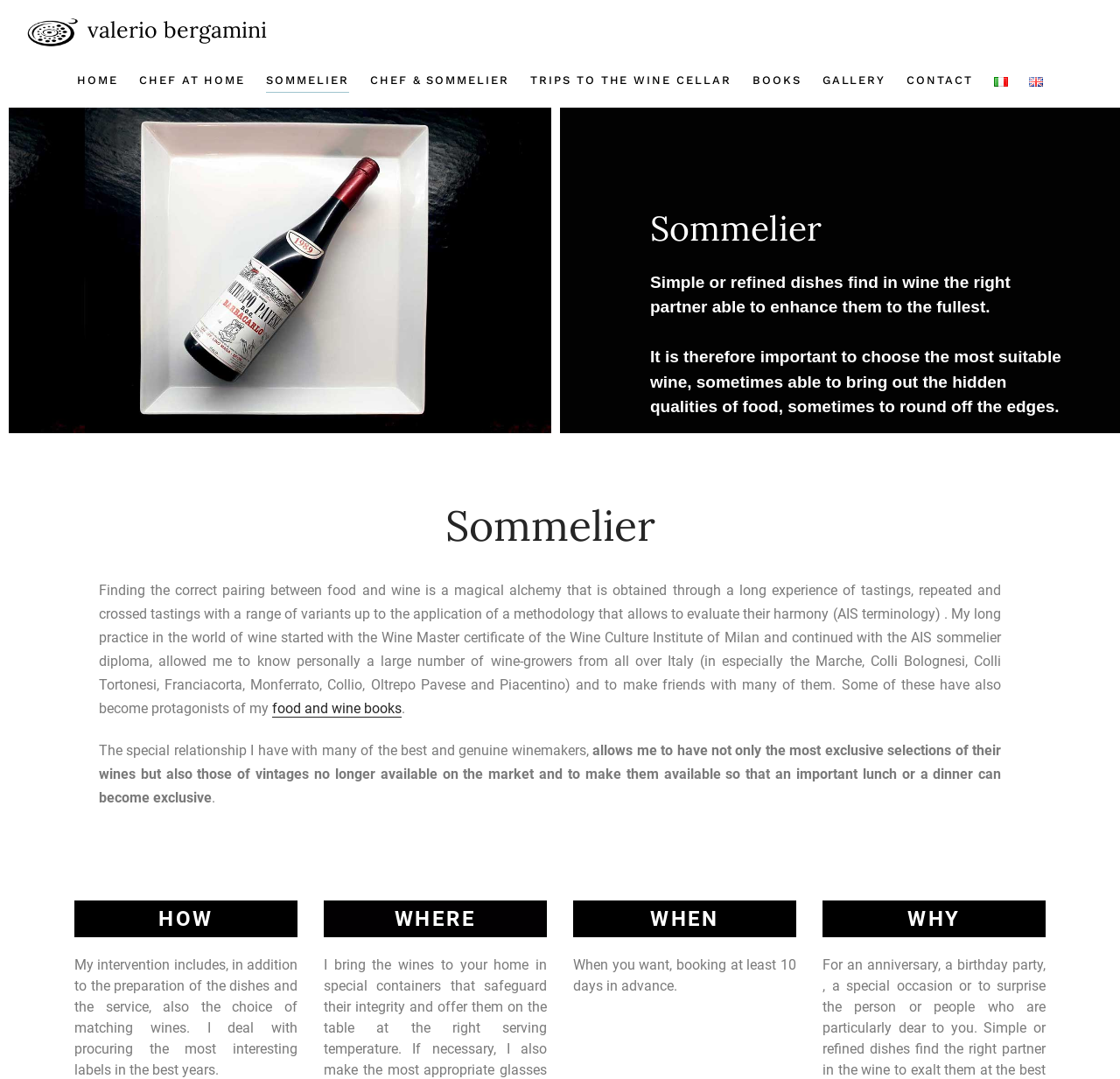Please determine the bounding box coordinates for the element that should be clicked to follow these instructions: "Learn about the 'Sommelier' service".

[0.58, 0.188, 0.992, 0.235]